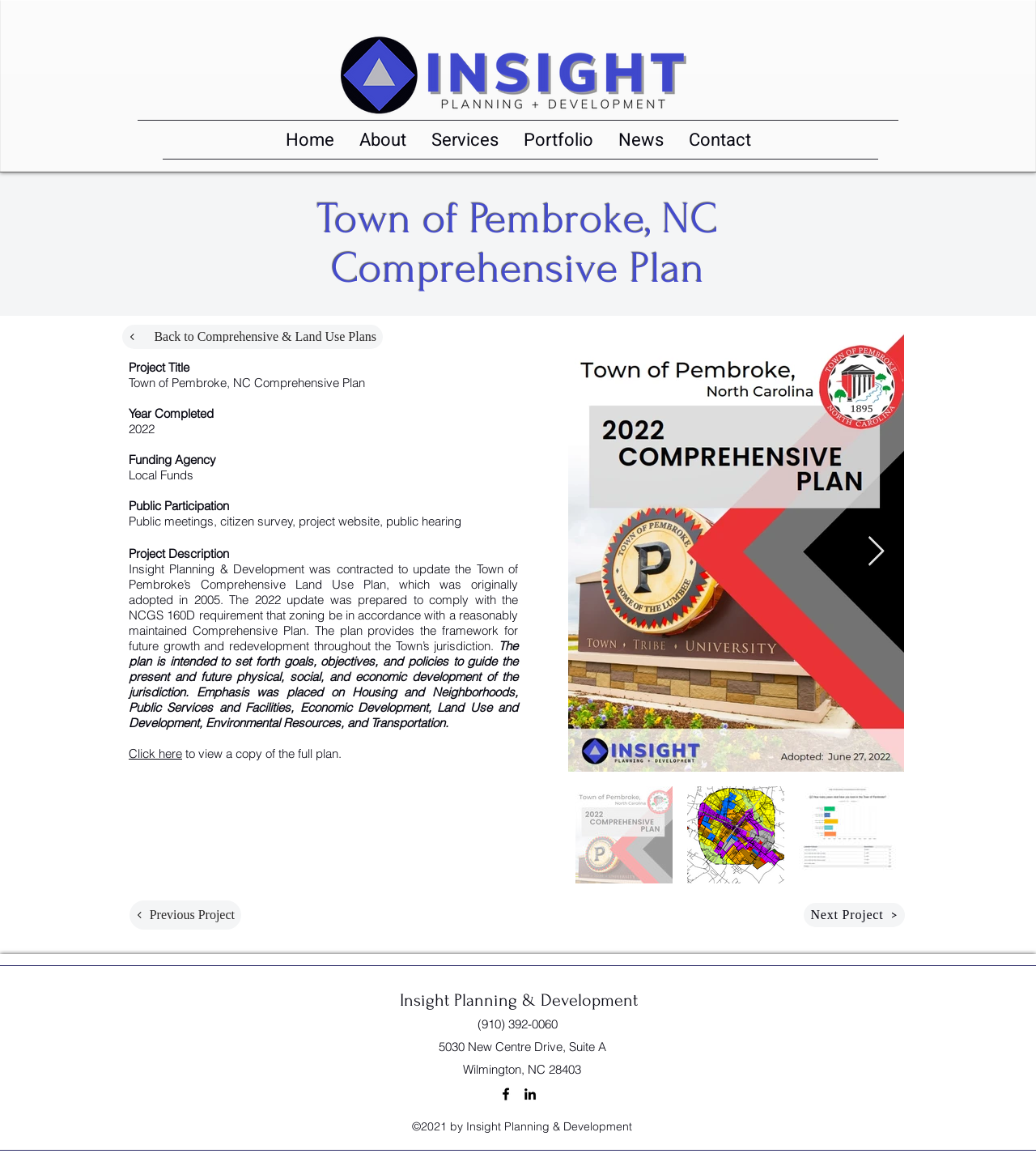Locate the bounding box coordinates of the clickable region necessary to complete the following instruction: "Visit Insight Planning & Development's Facebook page". Provide the coordinates in the format of four float numbers between 0 and 1, i.e., [left, top, right, bottom].

[0.48, 0.935, 0.496, 0.949]